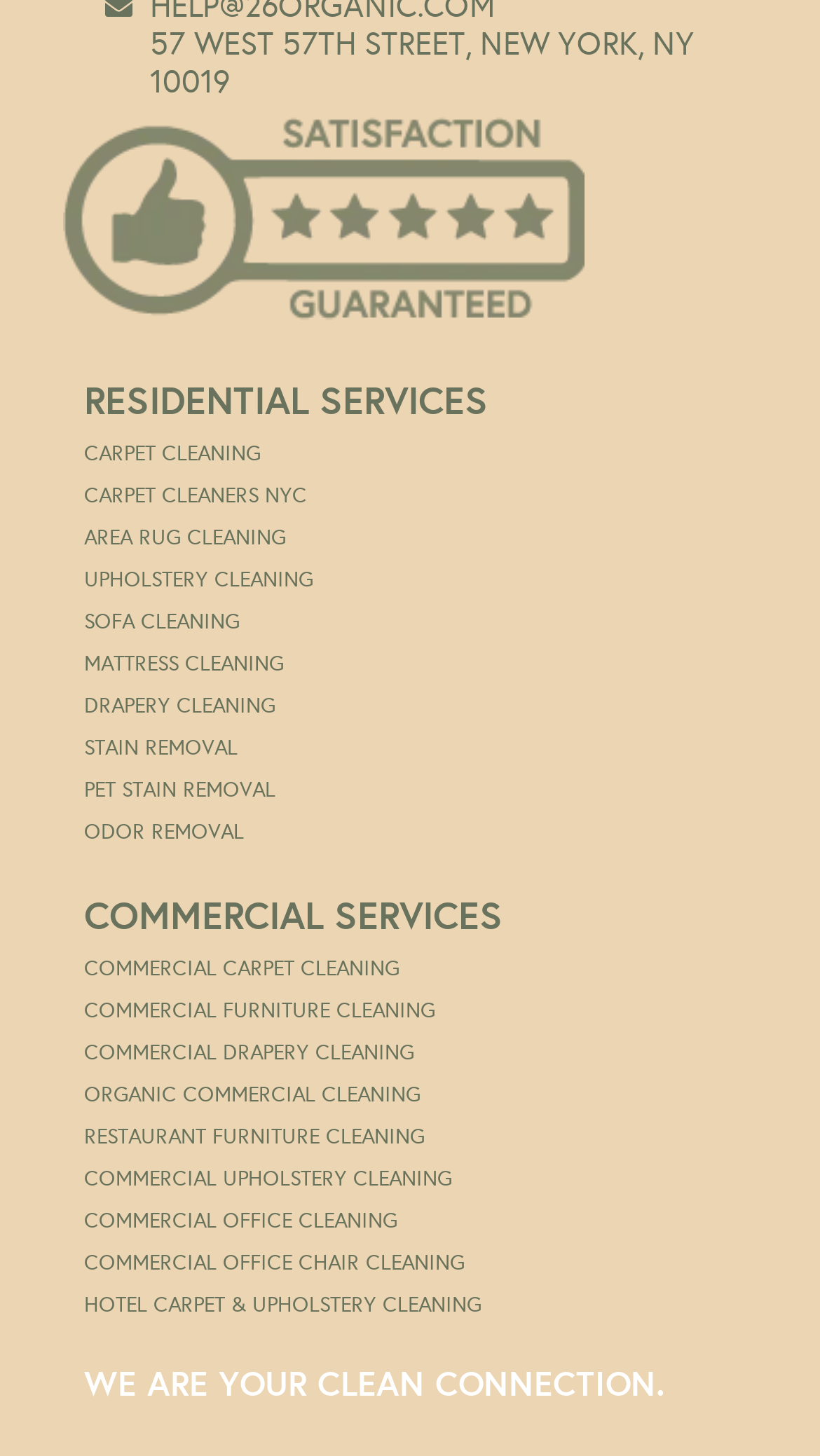Locate the bounding box coordinates of the element you need to click to accomplish the task described by this instruction: "View COMMERCIAL SERVICES".

[0.103, 0.612, 0.613, 0.645]